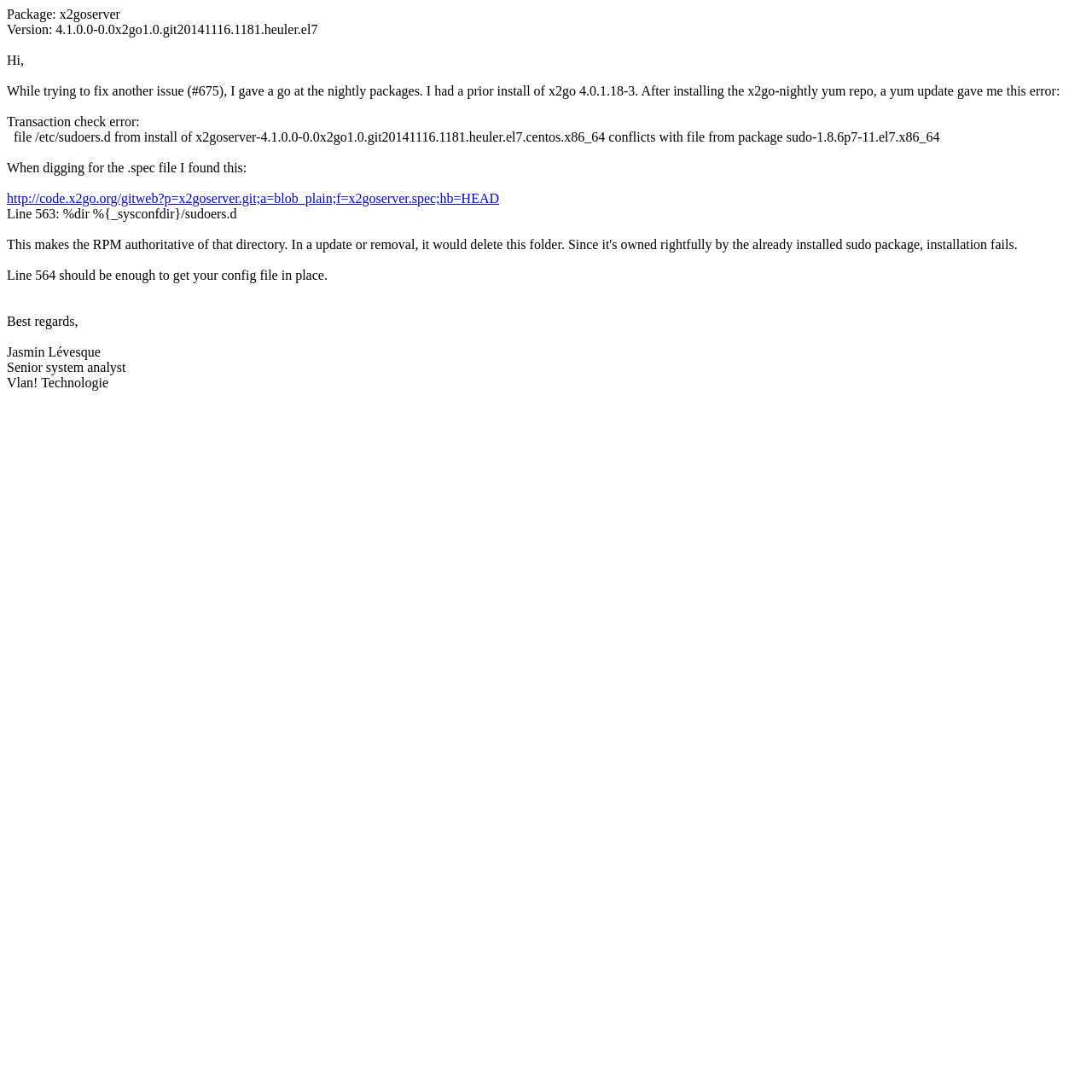What is the version of x2go?
Please respond to the question with as much detail as possible.

The version of x2go is mentioned in the second line of the webpage as 'Version: 4.1.0.0-0.0x2go1.0.git20141116.1181.heuler.el7'.